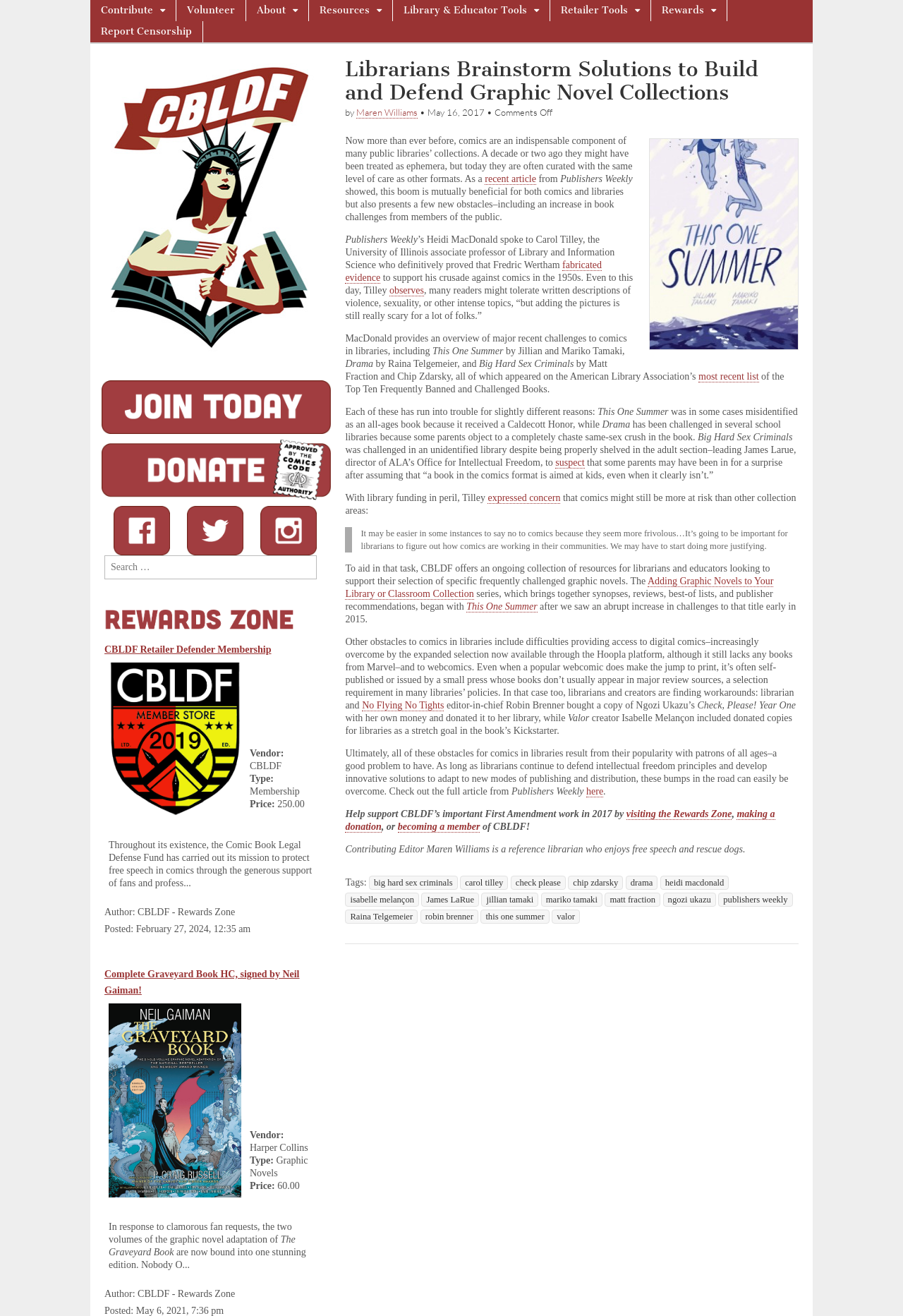Observe the image and answer the following question in detail: What is the name of the organization mentioned in the article?

The organization mentioned in the article is the Comic Book Legal Defense Fund (CBLDF), which is an organization that supports intellectual freedom and provides resources for librarians and educators.